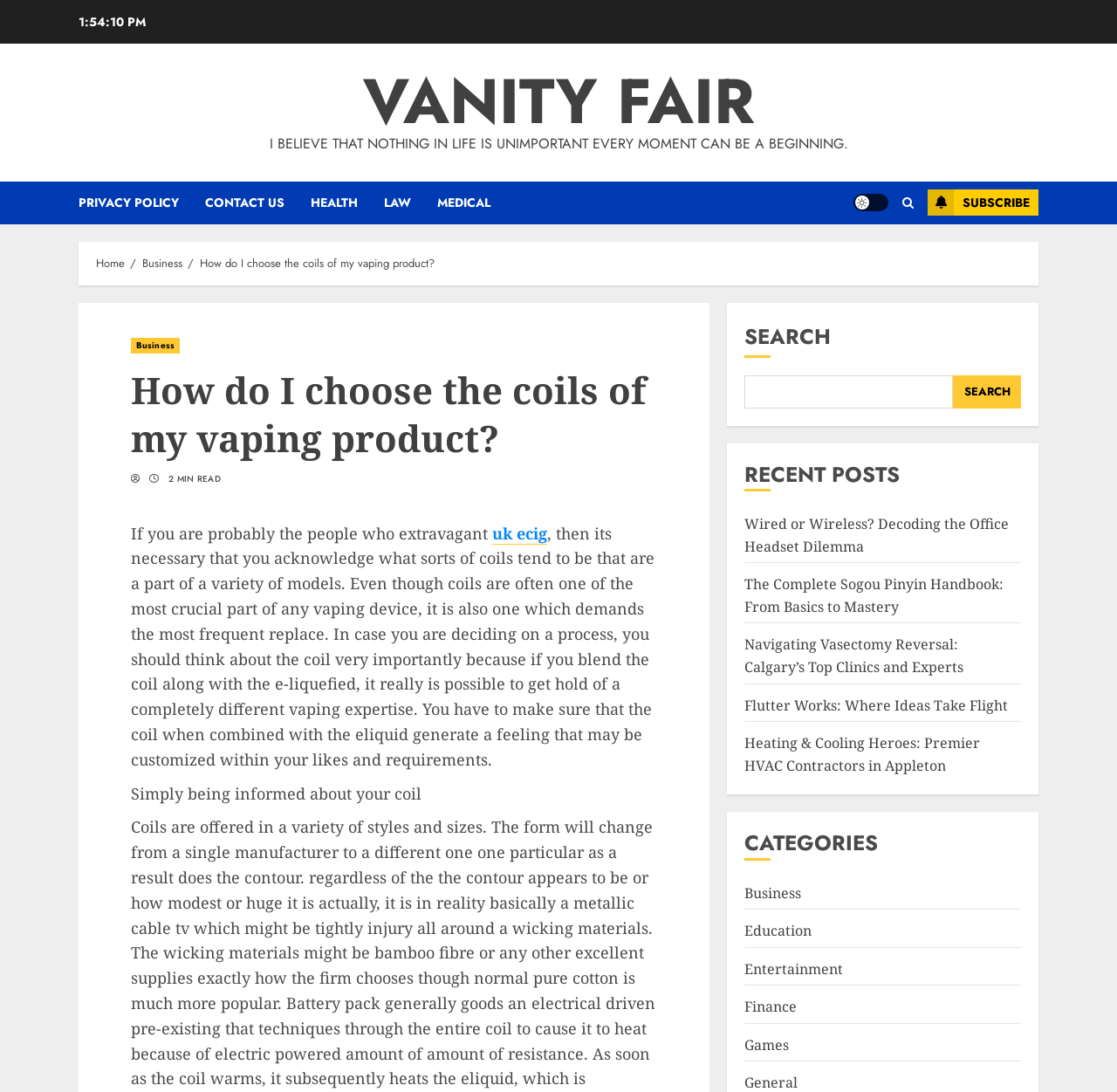Provide your answer in a single word or phrase: 
What is the estimated reading time of the article?

2 MIN READ